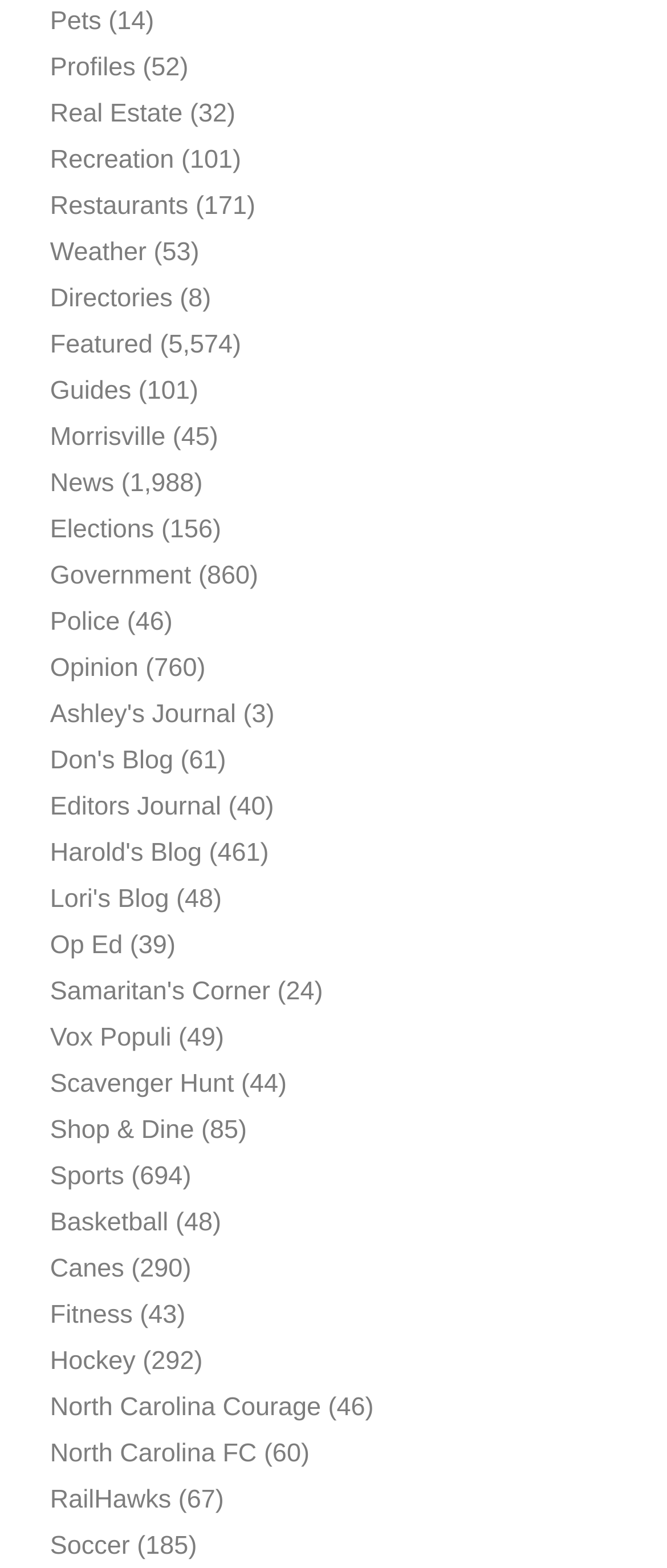Locate the bounding box coordinates of the area that needs to be clicked to fulfill the following instruction: "Check out North Carolina Courage". The coordinates should be in the format of four float numbers between 0 and 1, namely [left, top, right, bottom].

[0.075, 0.888, 0.481, 0.907]